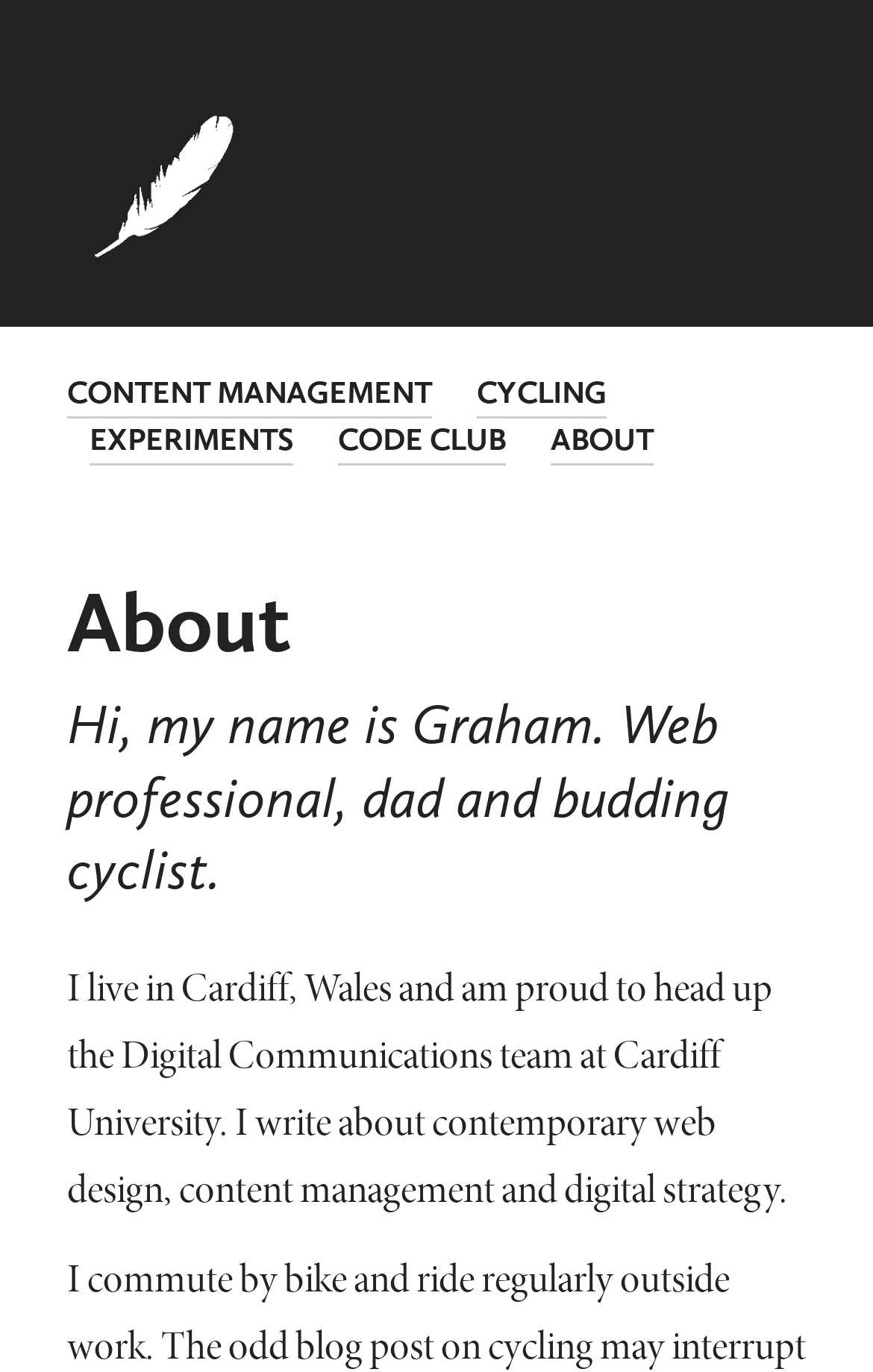Where does Graham live?
Please give a detailed and elaborate answer to the question.

The webpage mentions that Graham lives in Cardiff, Wales, which is stated in the second paragraph of text.